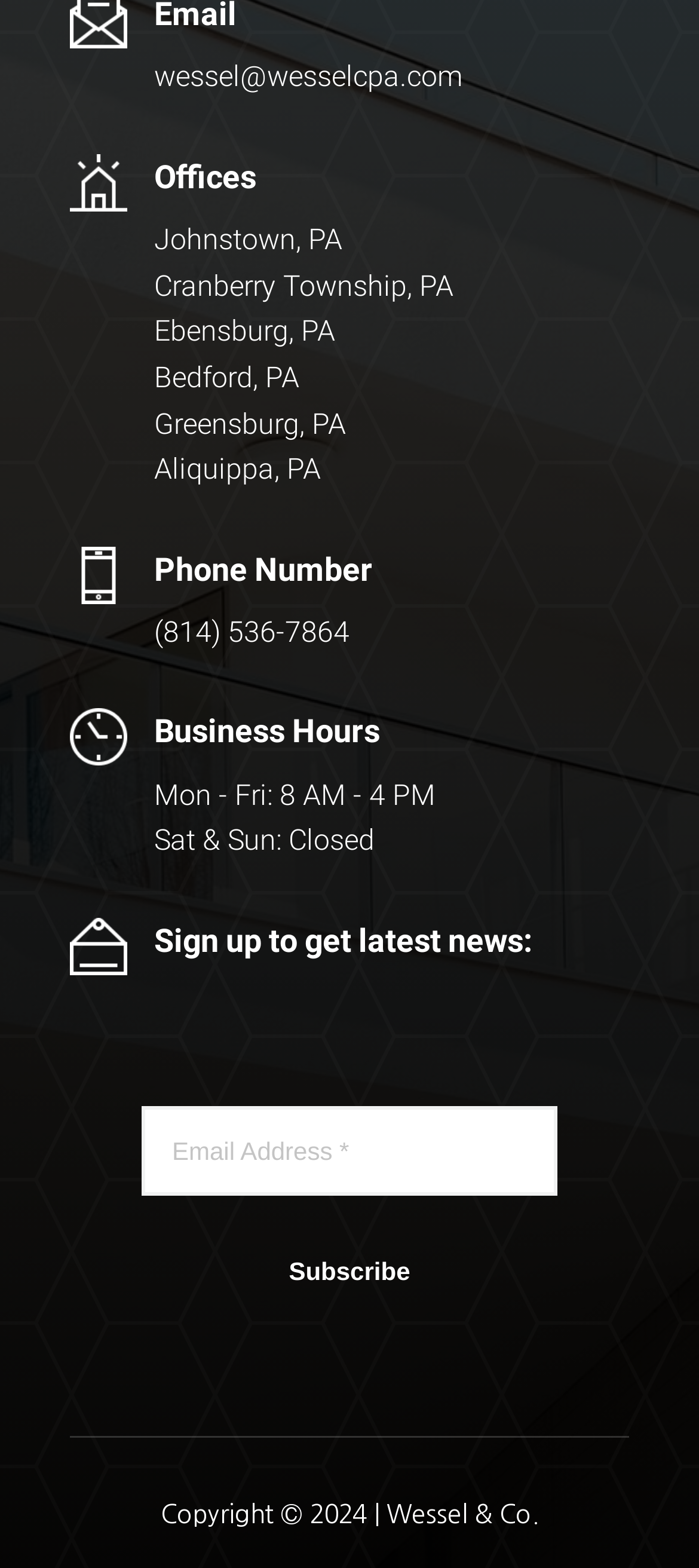Utilize the details in the image to give a detailed response to the question: What is the phone number?

I found the phone number under the 'Phone Number' heading, which is (814) 536-7864.